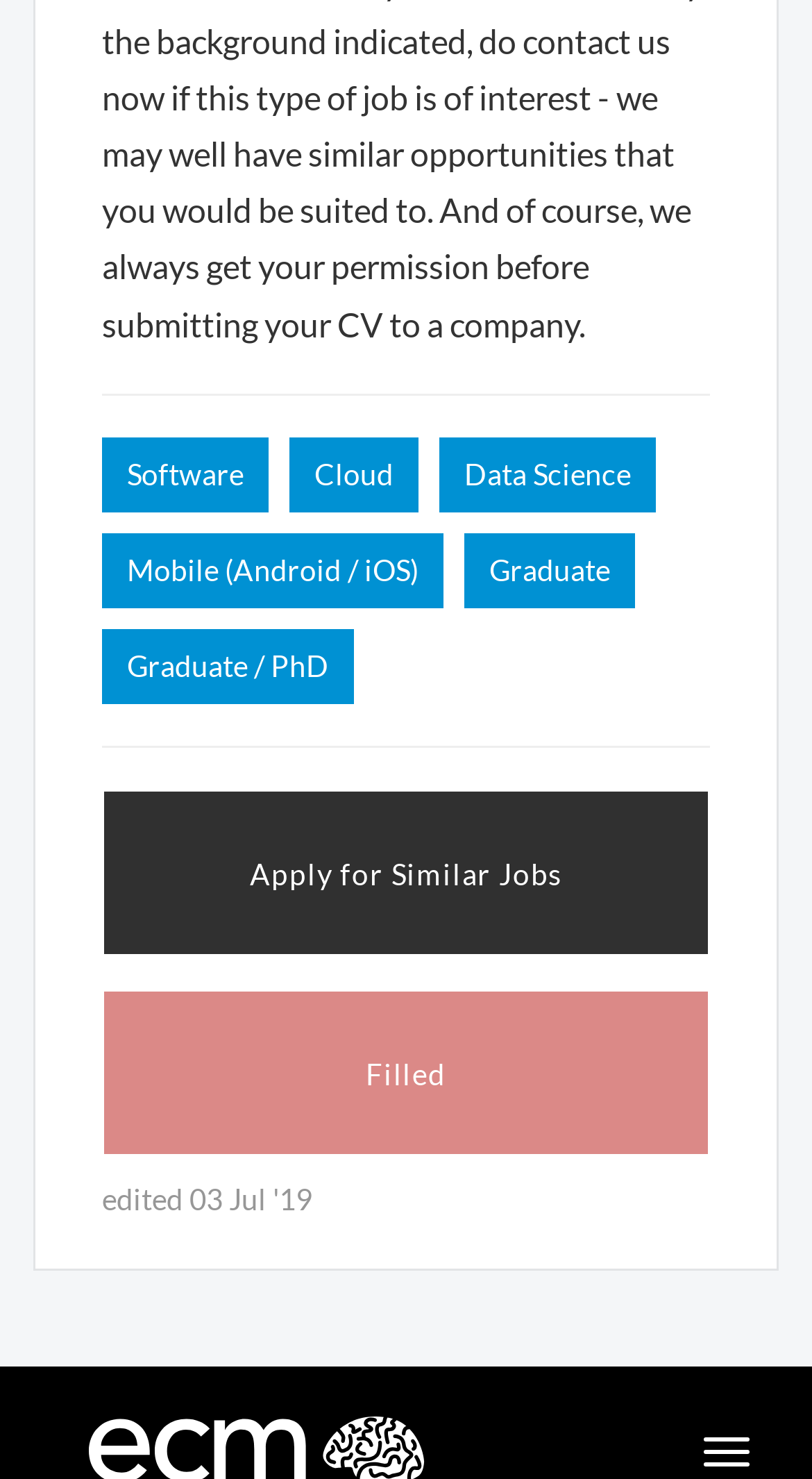Carefully observe the image and respond to the question with a detailed answer:
What is the function of the link at the bottom of the page?

The link at the bottom of the page does not have any descriptive text, making it unclear what its function is. It may be a link to another webpage or a section within the current webpage, but without more information, it is difficult to determine its purpose.